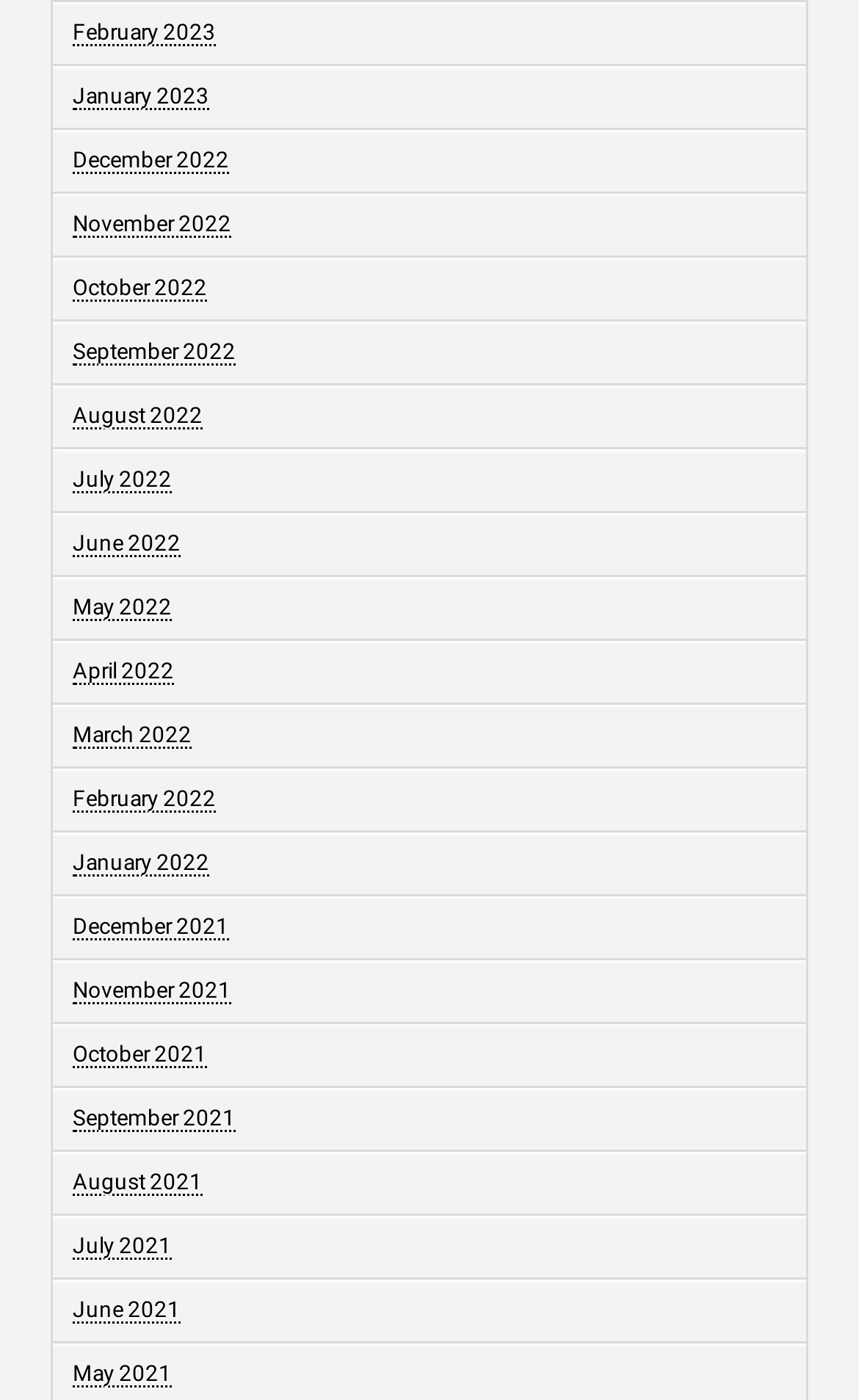Please specify the coordinates of the bounding box for the element that should be clicked to carry out this instruction: "view January 2022". The coordinates must be four float numbers between 0 and 1, formatted as [left, top, right, bottom].

[0.084, 0.608, 0.243, 0.626]